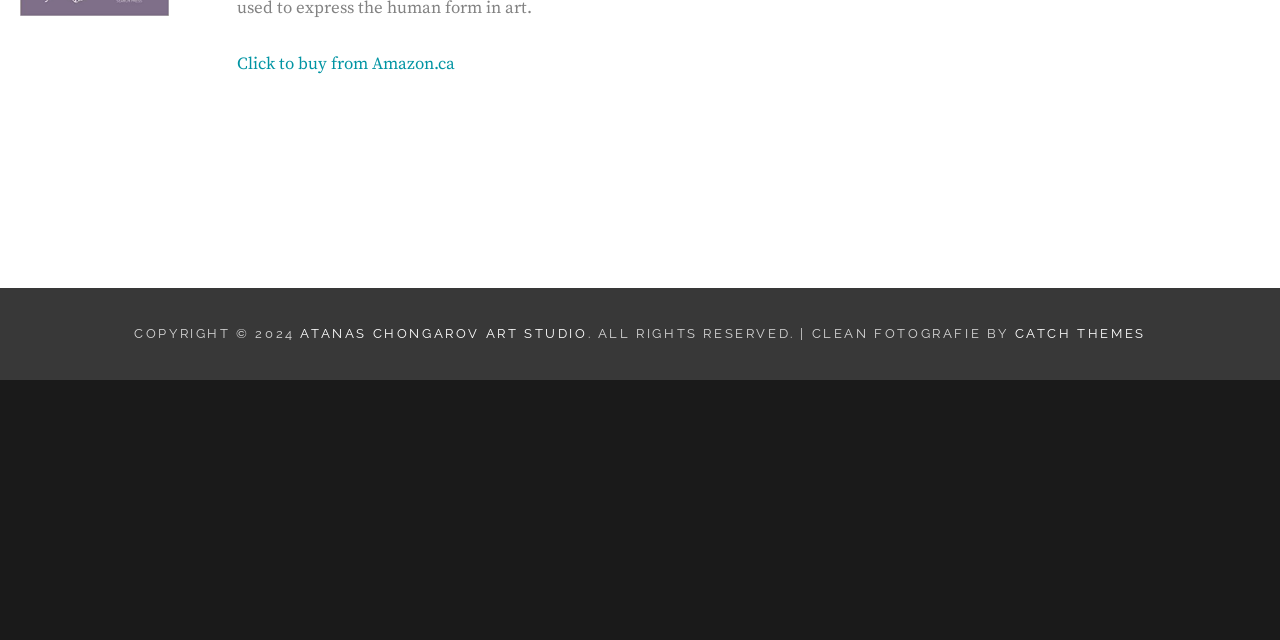Locate the bounding box of the UI element based on this description: "Catch Themes". Provide four float numbers between 0 and 1 as [left, top, right, bottom].

[0.793, 0.509, 0.895, 0.533]